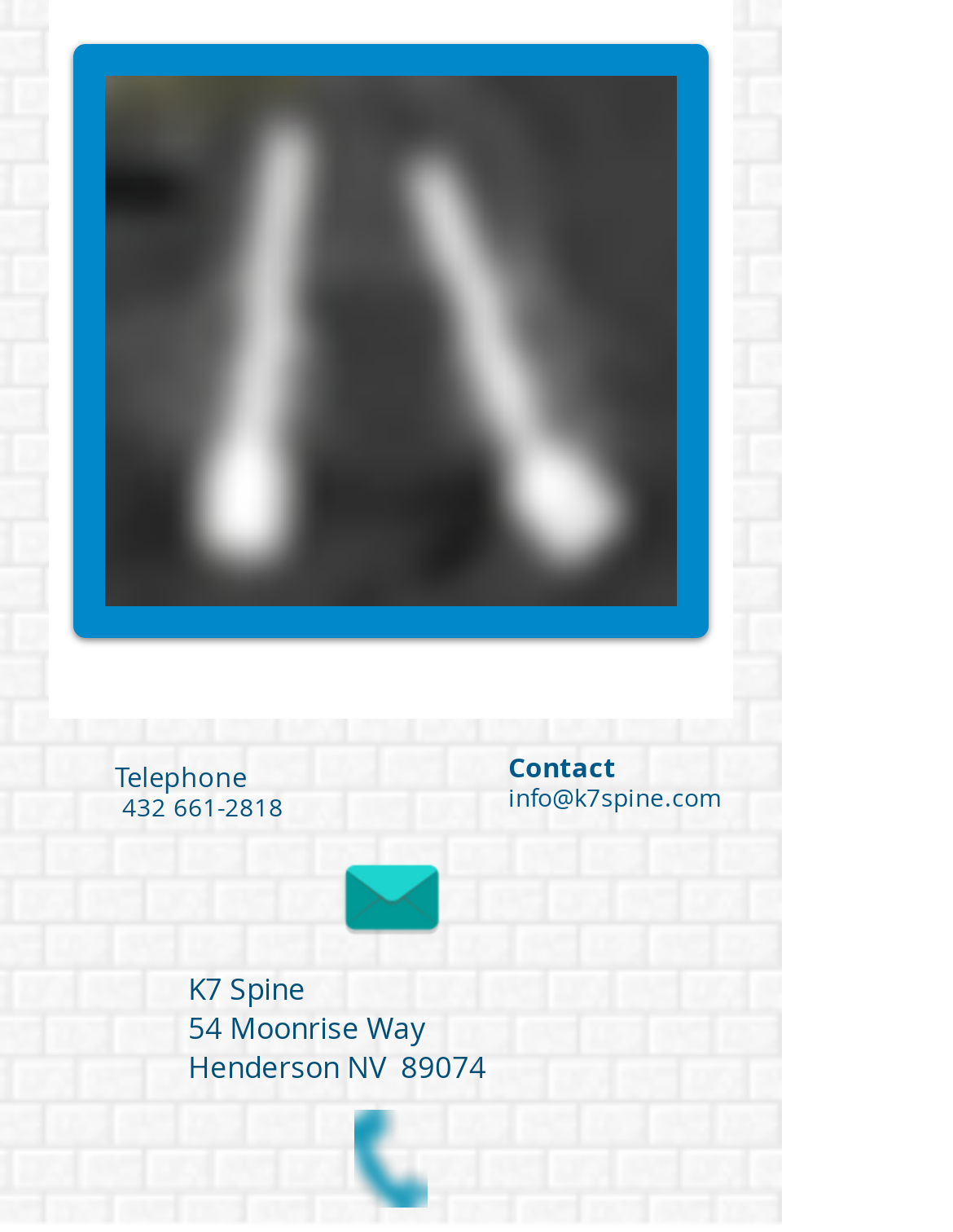Mark the bounding box of the element that matches the following description: "info@k7spine.com".

[0.533, 0.635, 0.756, 0.661]